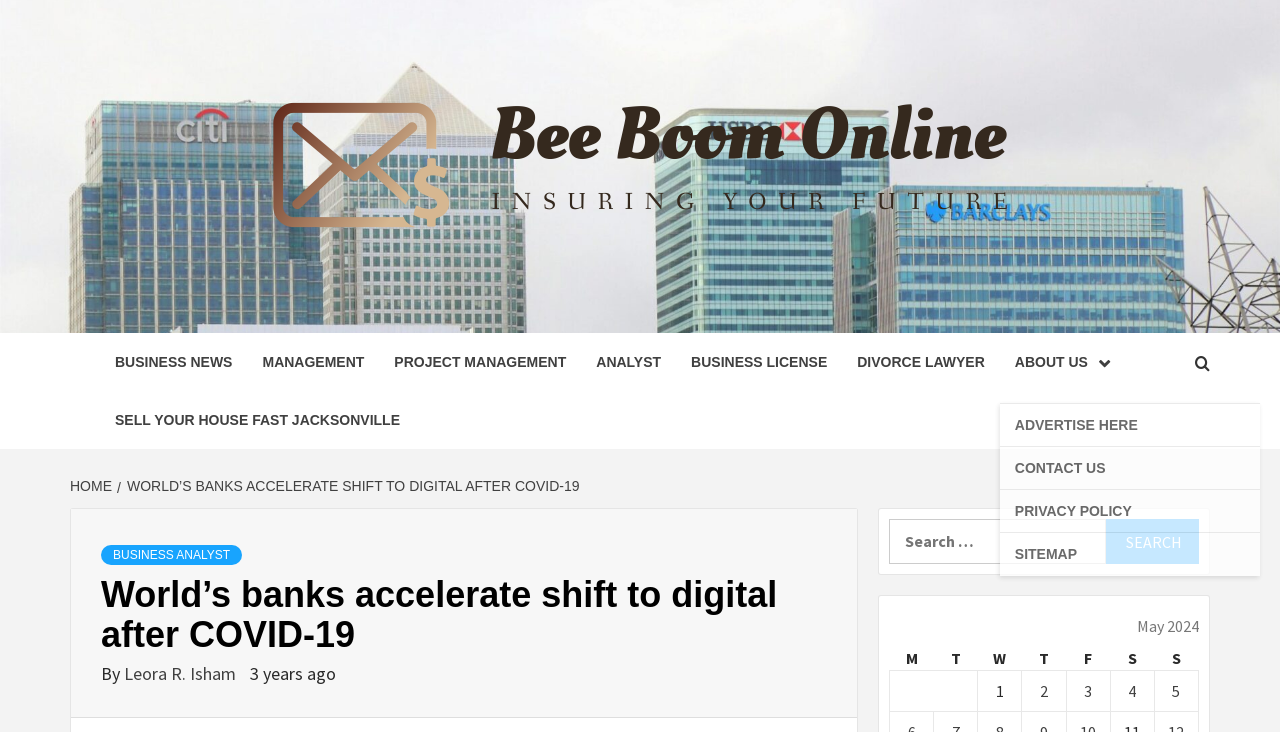Can you determine the bounding box coordinates of the area that needs to be clicked to fulfill the following instruction: "Read the article 'World’s banks accelerate shift to digital after COVID-19'"?

[0.079, 0.786, 0.646, 0.894]